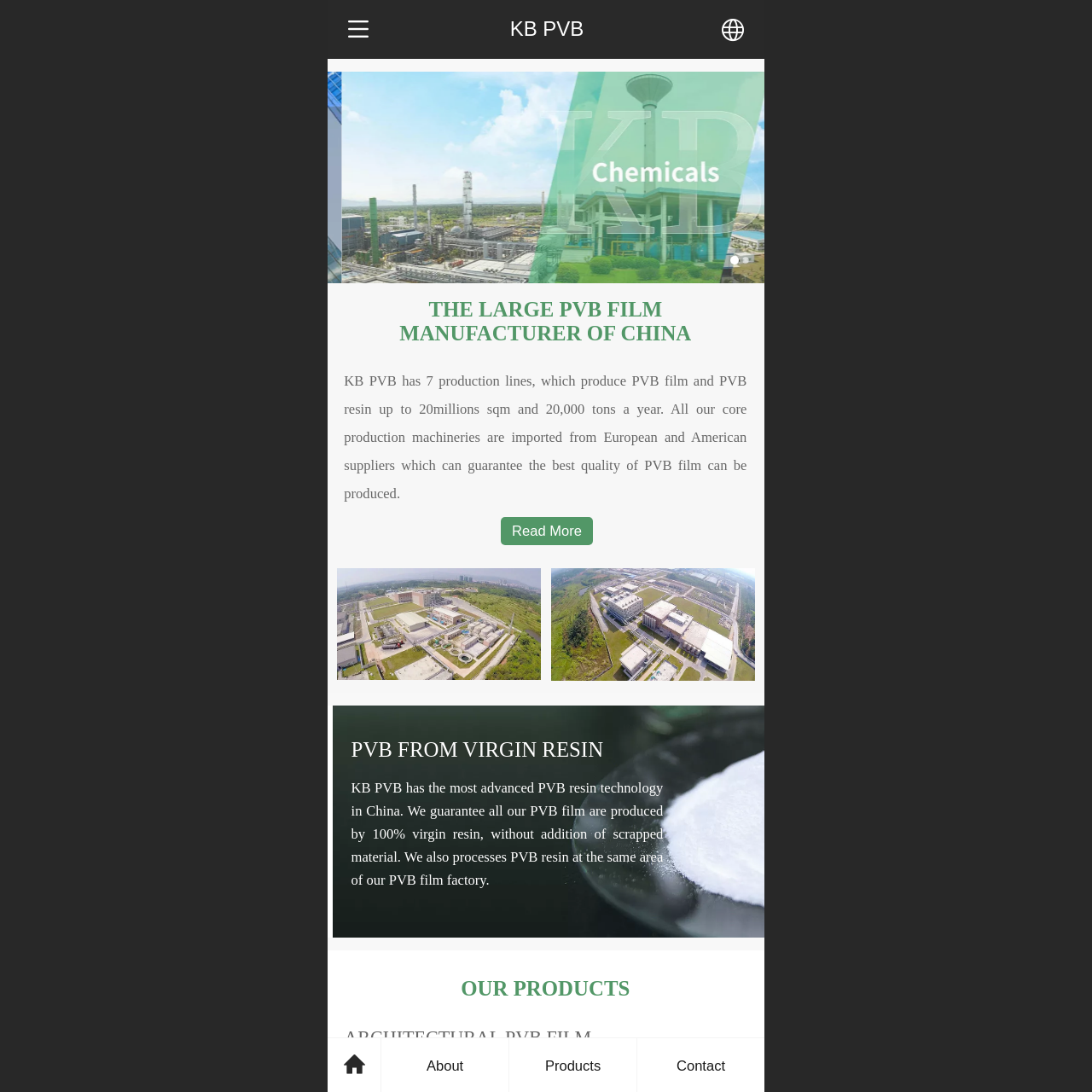Predict the bounding box for the UI component with the following description: "About".

[0.349, 0.95, 0.466, 1.0]